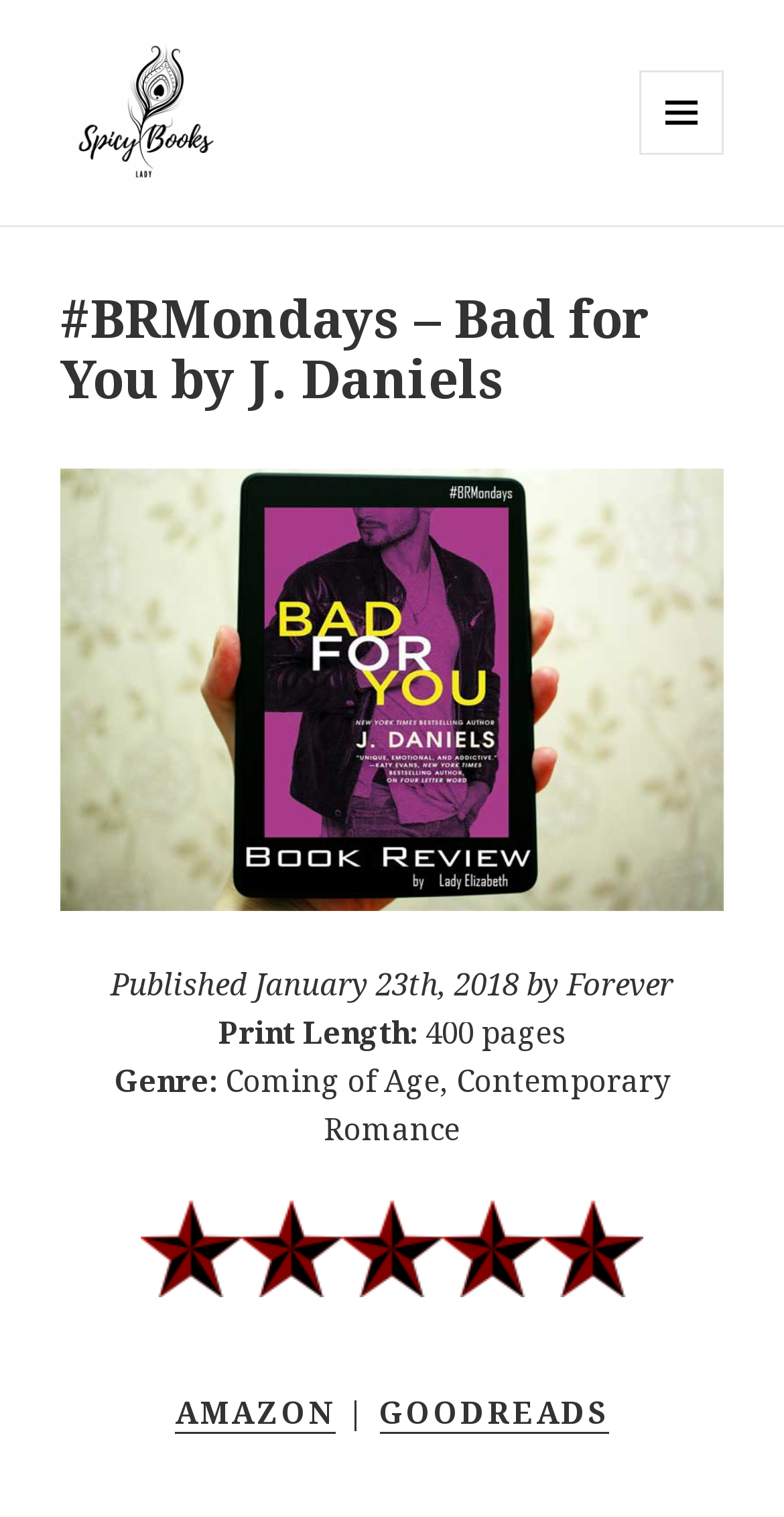Please provide a brief answer to the question using only one word or phrase: 
How many pages is the book?

400 pages